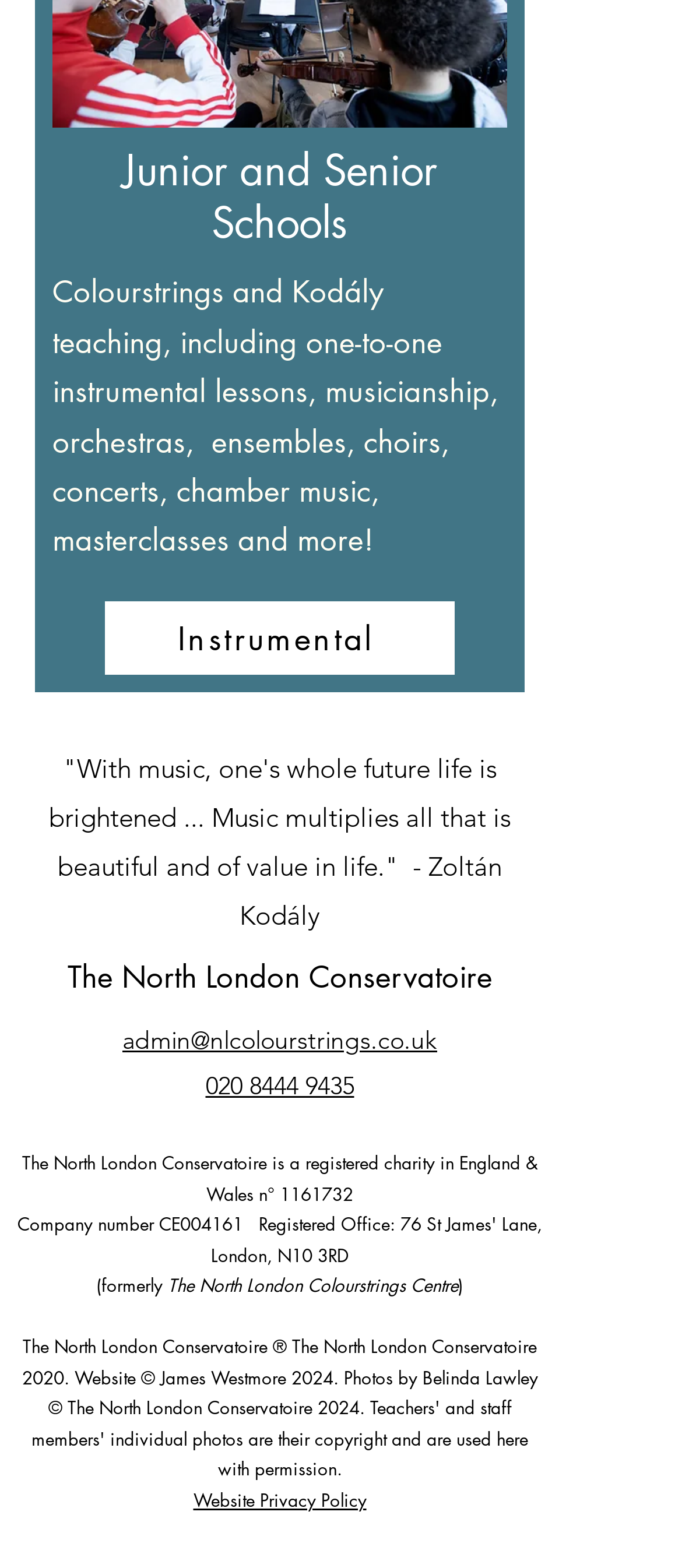Determine the bounding box for the described UI element: "admin@nlcolourstrings.co.uk".

[0.179, 0.654, 0.641, 0.674]